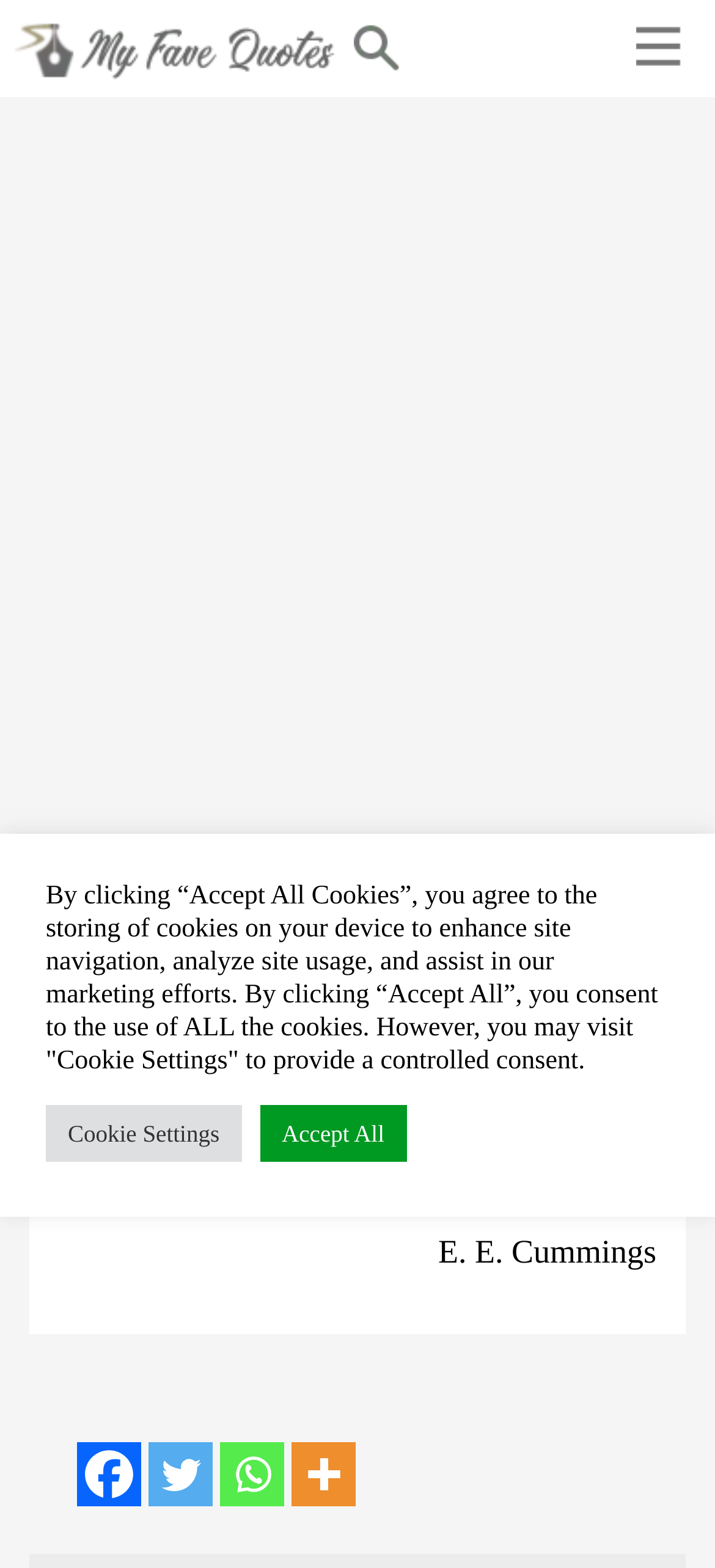Please answer the following question using a single word or phrase: 
What is the name of the website?

My Fave Quotes